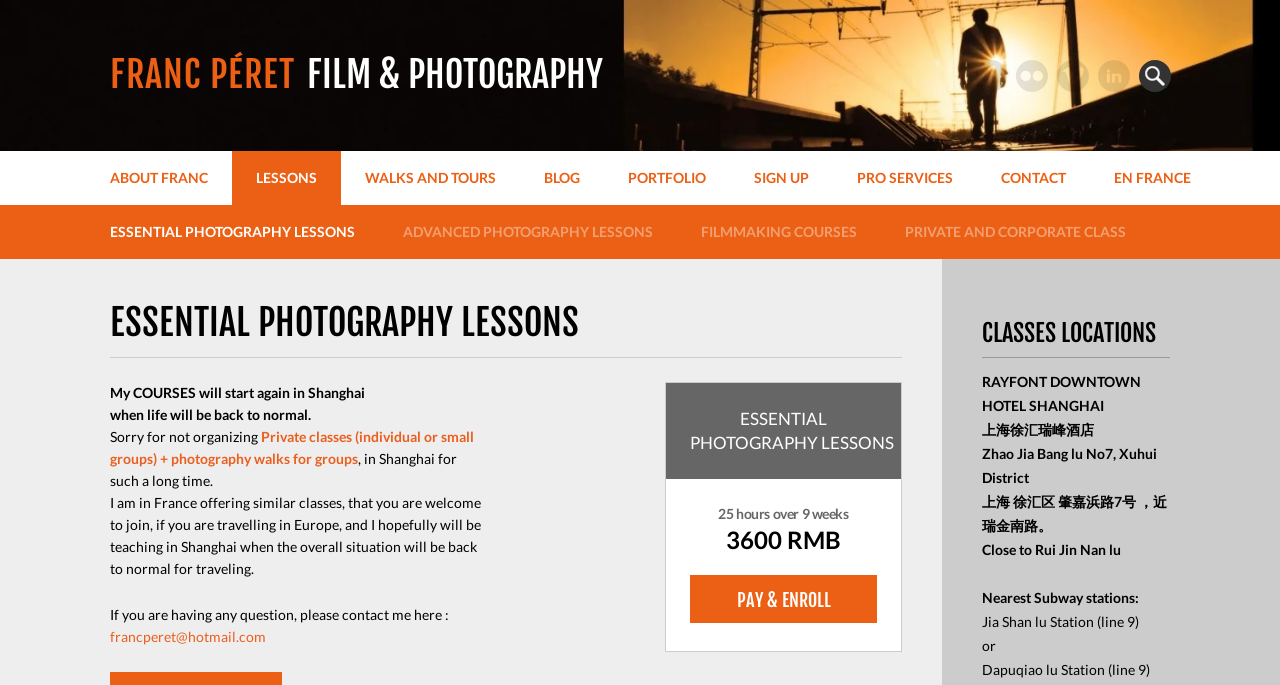Can you determine the main header of this webpage?

ESSENTIAL PHOTOGRAPHY LESSONS